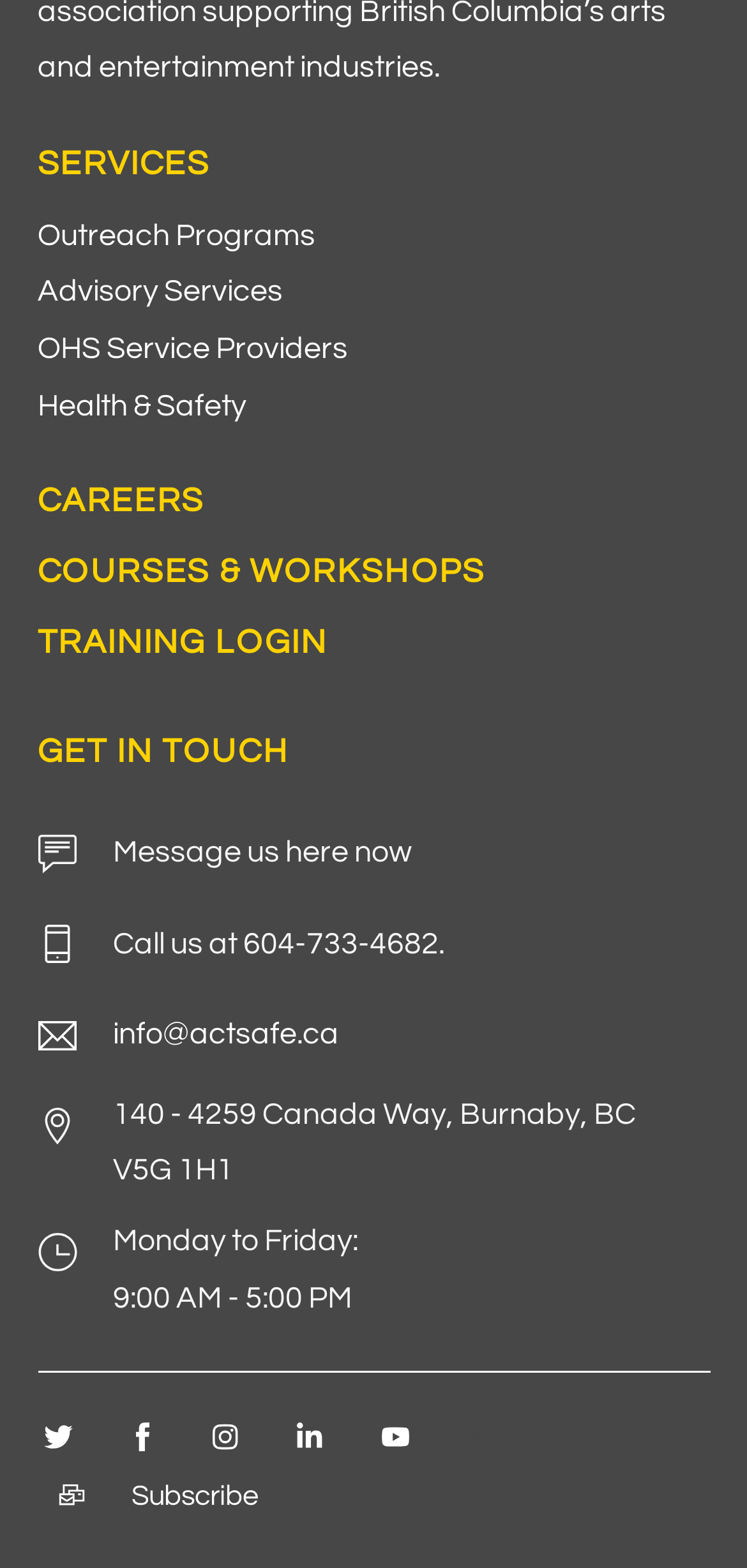What is the phone number to call?
Based on the screenshot, provide your answer in one word or phrase.

604-733-4682